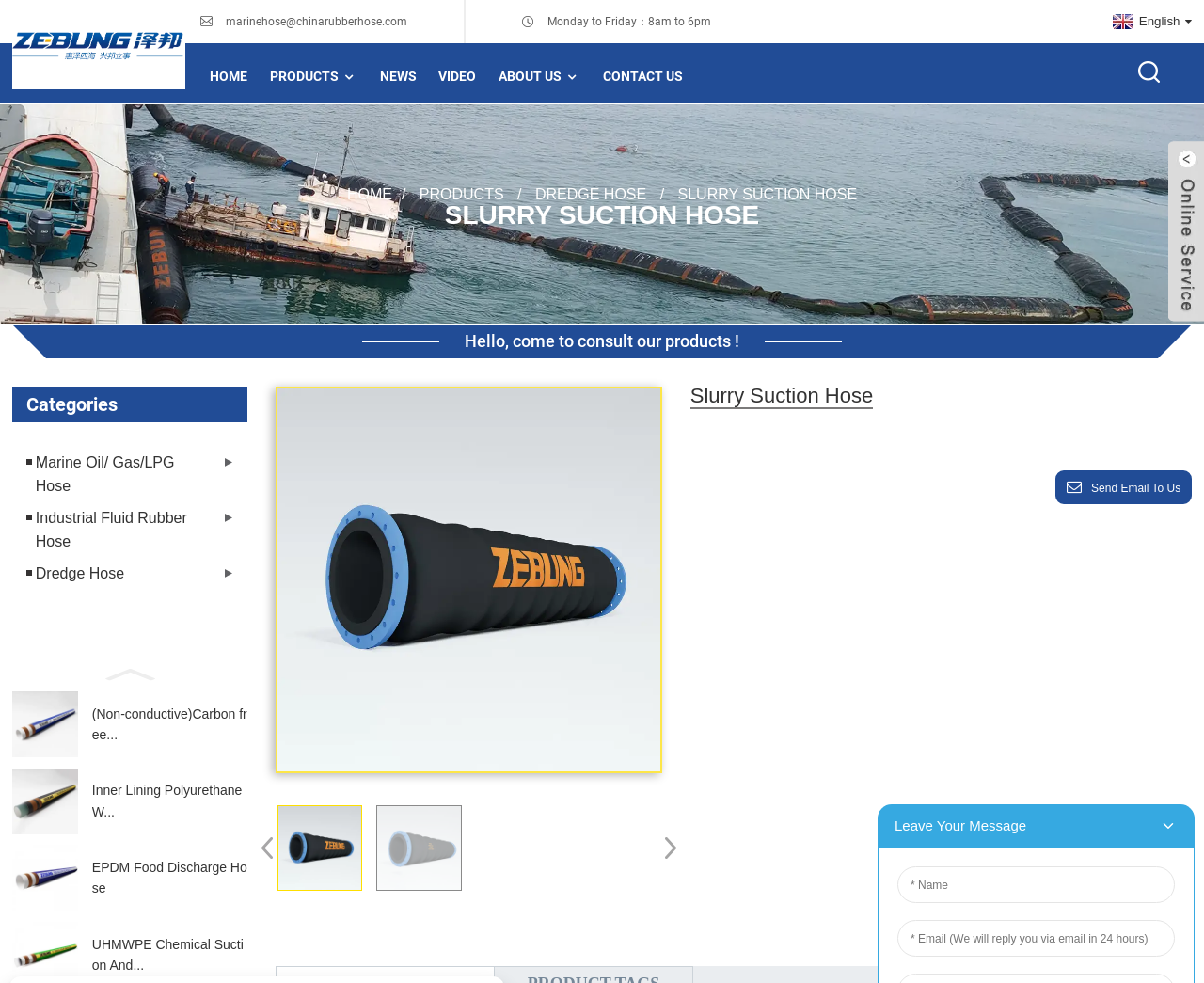Based on what you see in the screenshot, provide a thorough answer to this question: What is the language of the webpage?

I found the language of the webpage by looking at the top-right corner of the webpage, where it is displayed as a link with a flag icon.